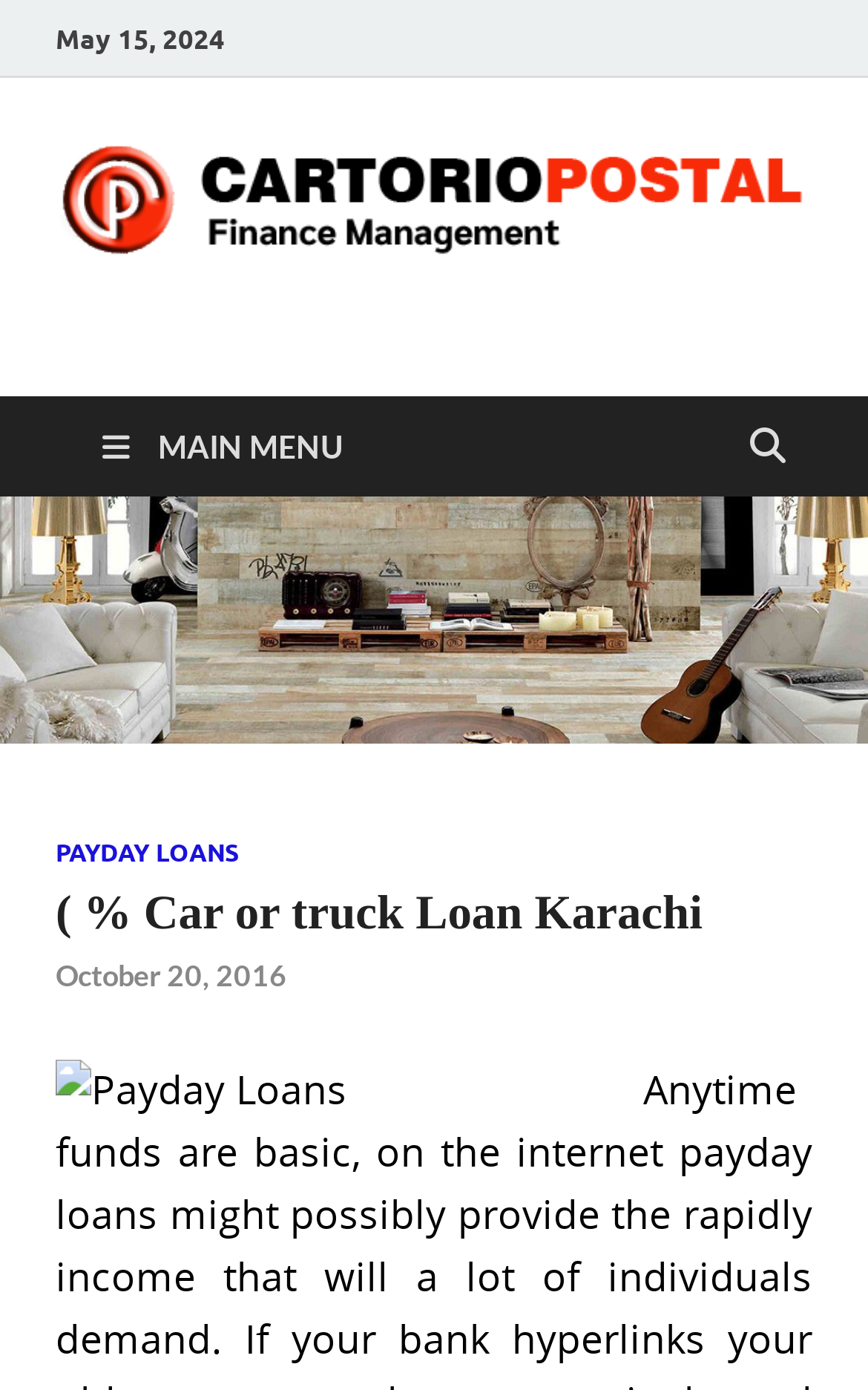Determine the main heading text of the webpage.

( % Car or truck Loan Karachi